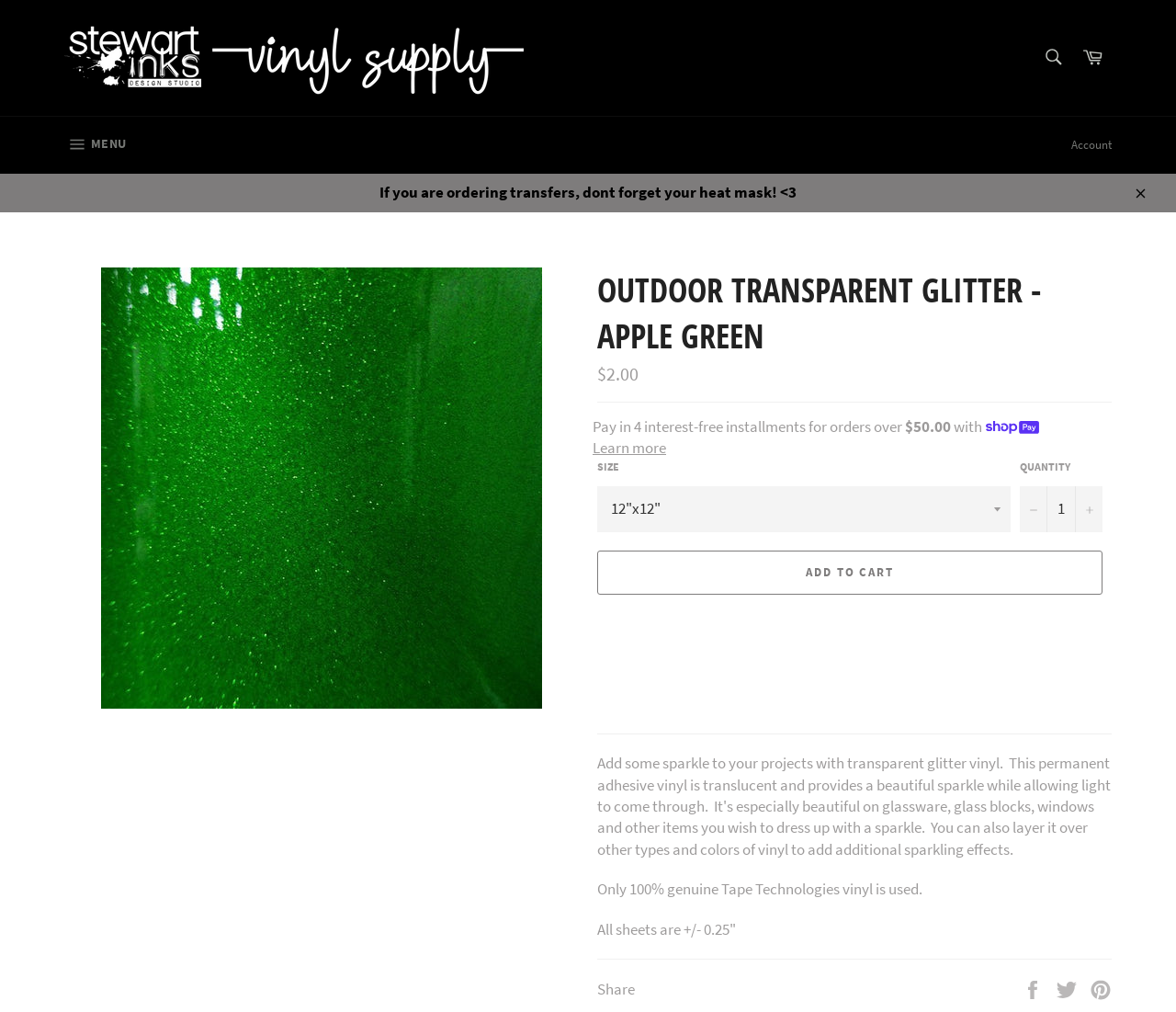Could you locate the bounding box coordinates for the section that should be clicked to accomplish this task: "Learn more about payment options".

[0.504, 0.433, 0.566, 0.454]